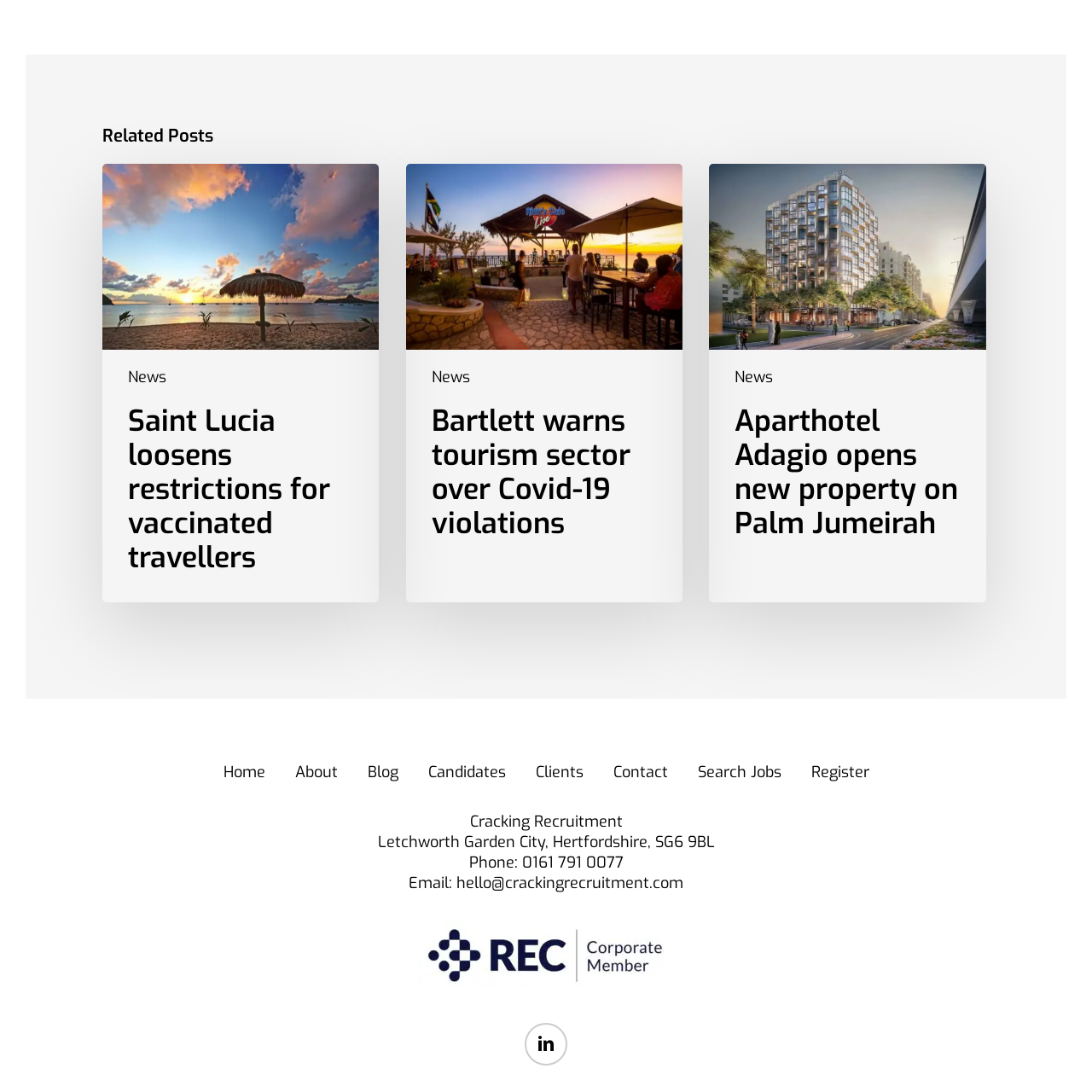What is the email address provided on the webpage?
Based on the screenshot, respond with a single word or phrase.

hello@crackingrecruitment.com